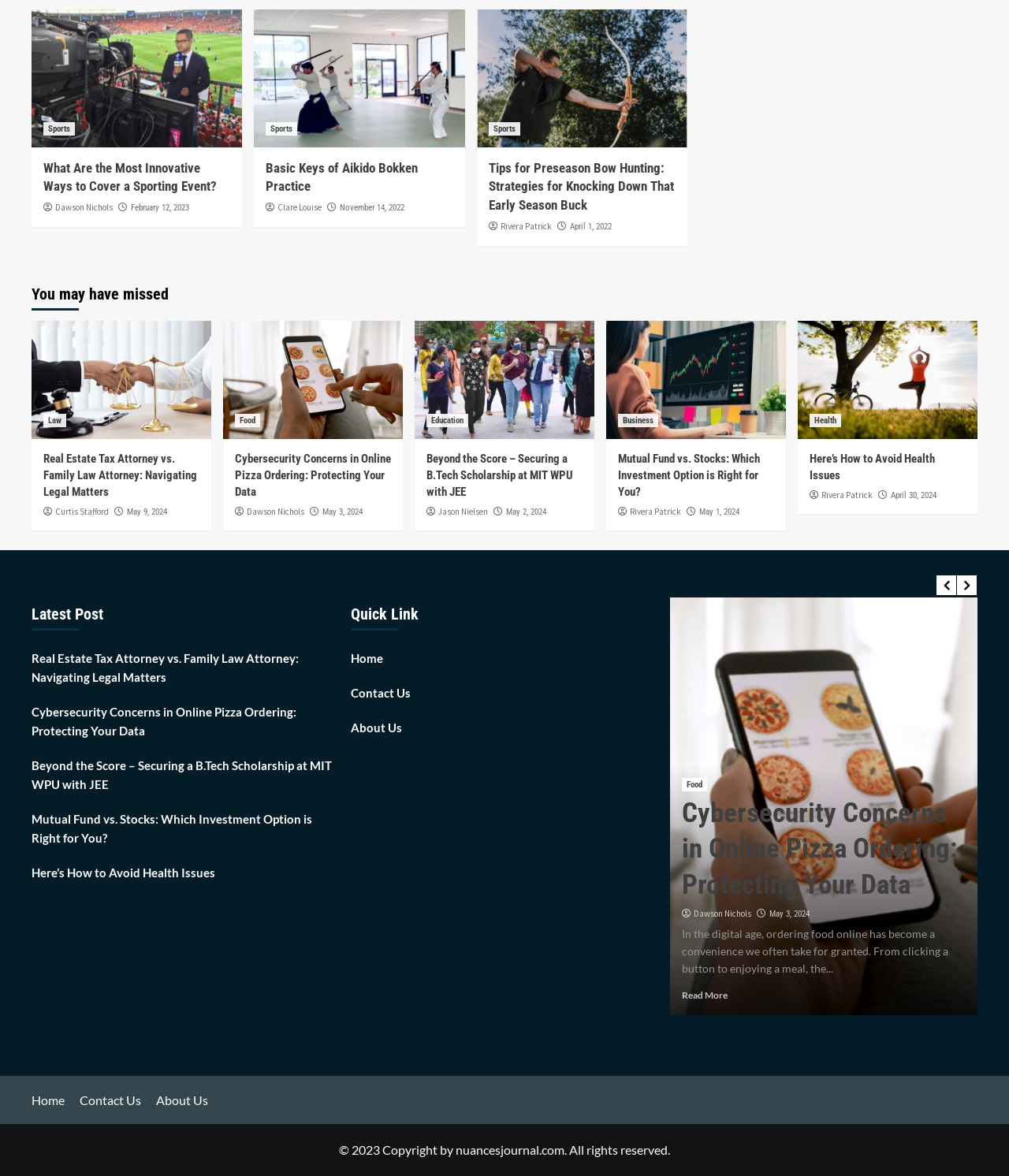Please answer the following question as detailed as possible based on the image: 
What is the date of the article 'Tips for Preseason Bow Hunting: Strategies for Knocking Down That Early Season Buck'?

I found the date by looking at the figcaption element below the heading 'Tips for Preseason Bow Hunting: Strategies for Knocking Down That Early Season Buck', which contains the link 'April 1, 2022'.